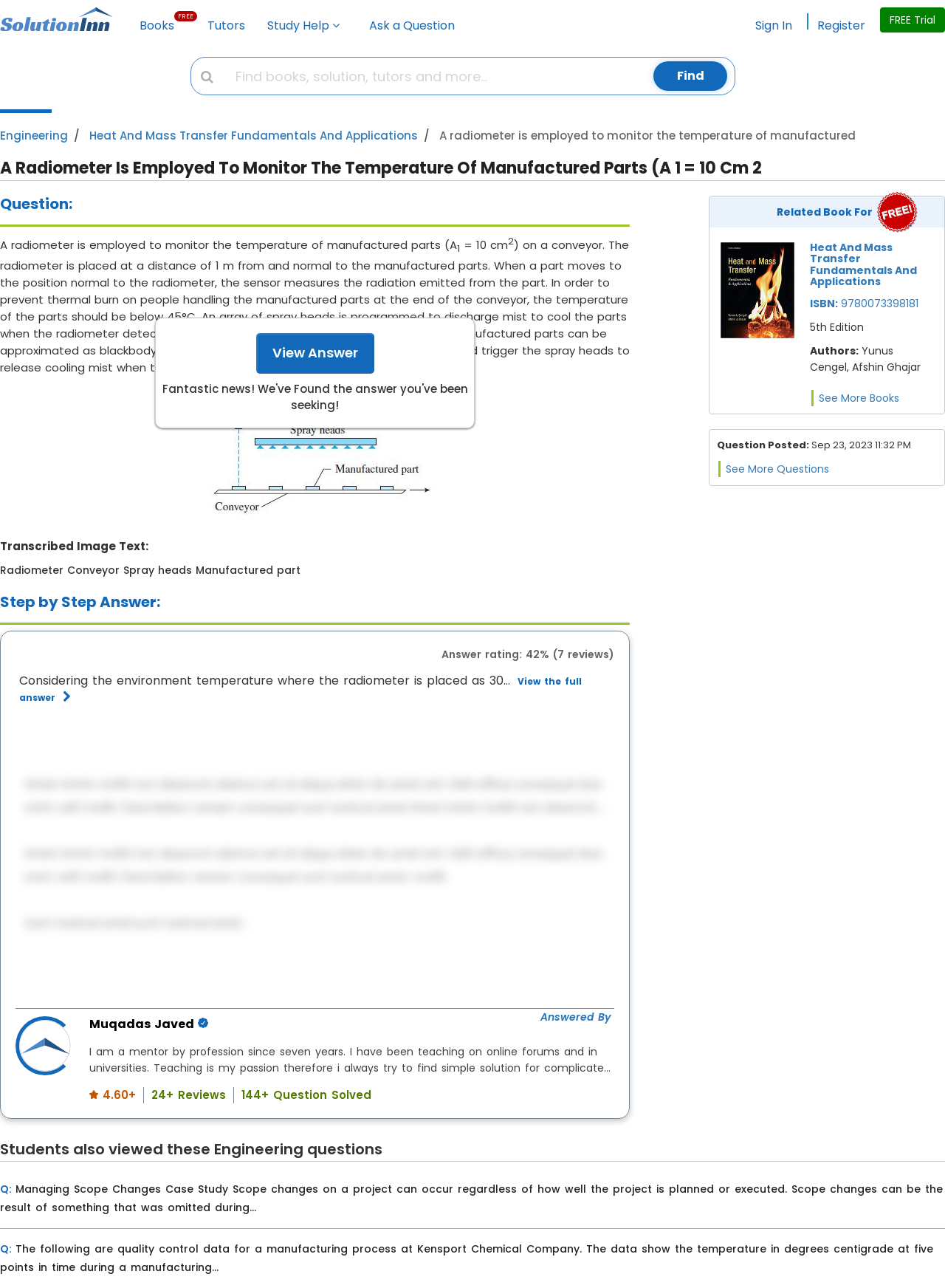Locate the UI element described as follows: "Tutors". Return the bounding box coordinates as four float numbers between 0 and 1 in the order [left, top, right, bottom].

[0.212, 0.006, 0.267, 0.034]